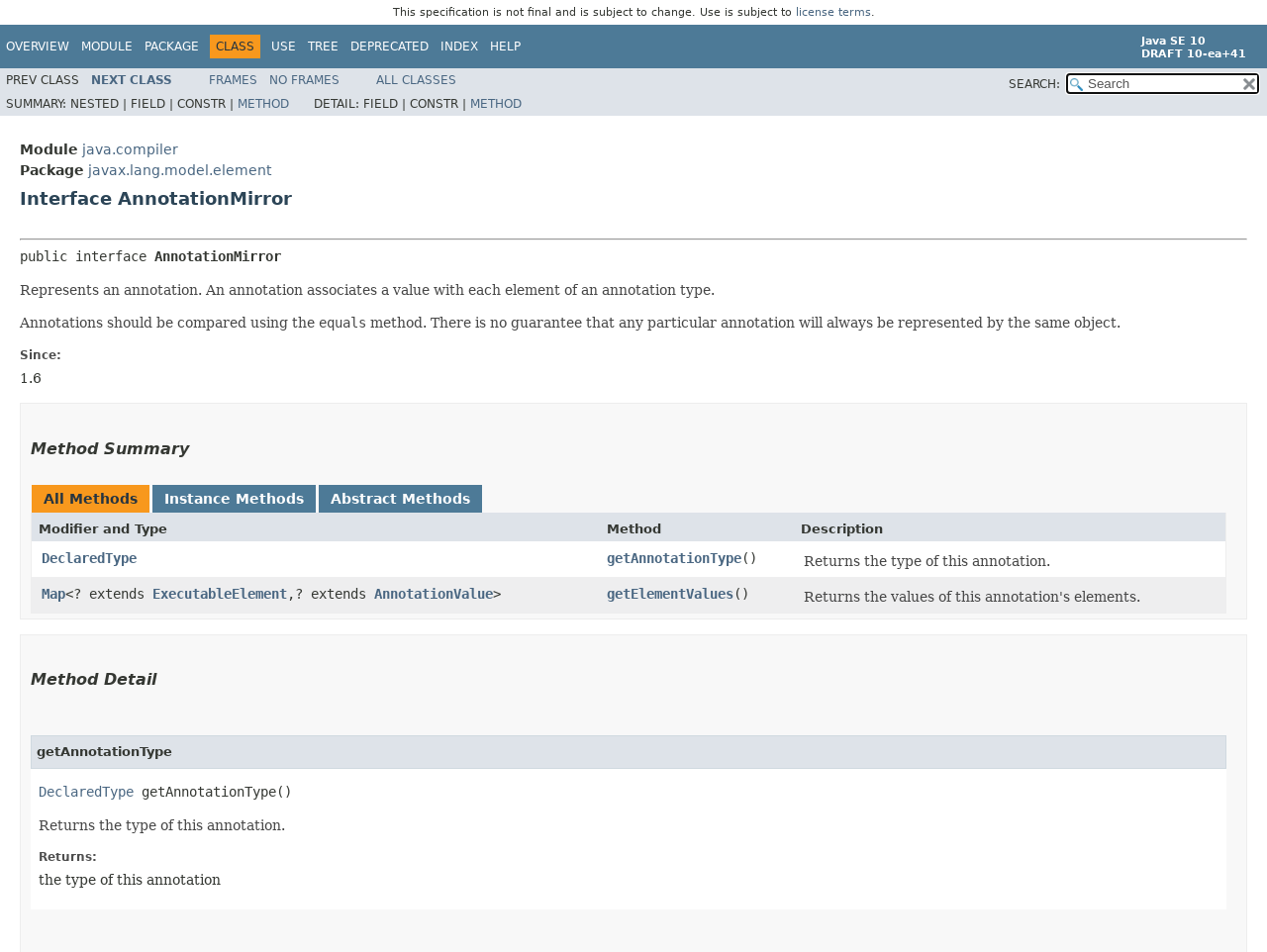Answer the question below in one word or phrase:
How many links are there in the navigation list?

9